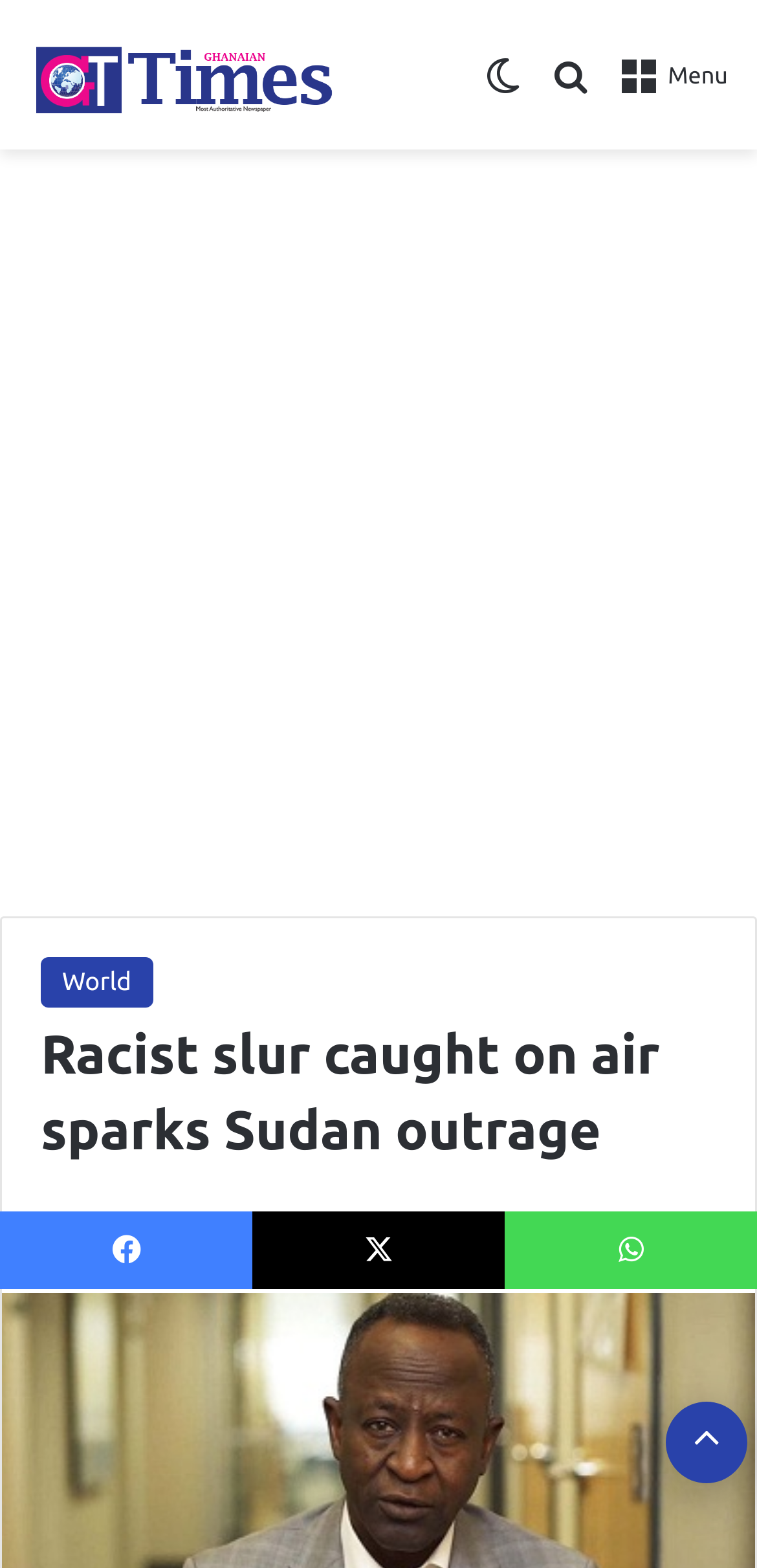Find the bounding box coordinates for the element that must be clicked to complete the instruction: "View Featured". The coordinates should be four float numbers between 0 and 1, indicated as [left, top, right, bottom].

None